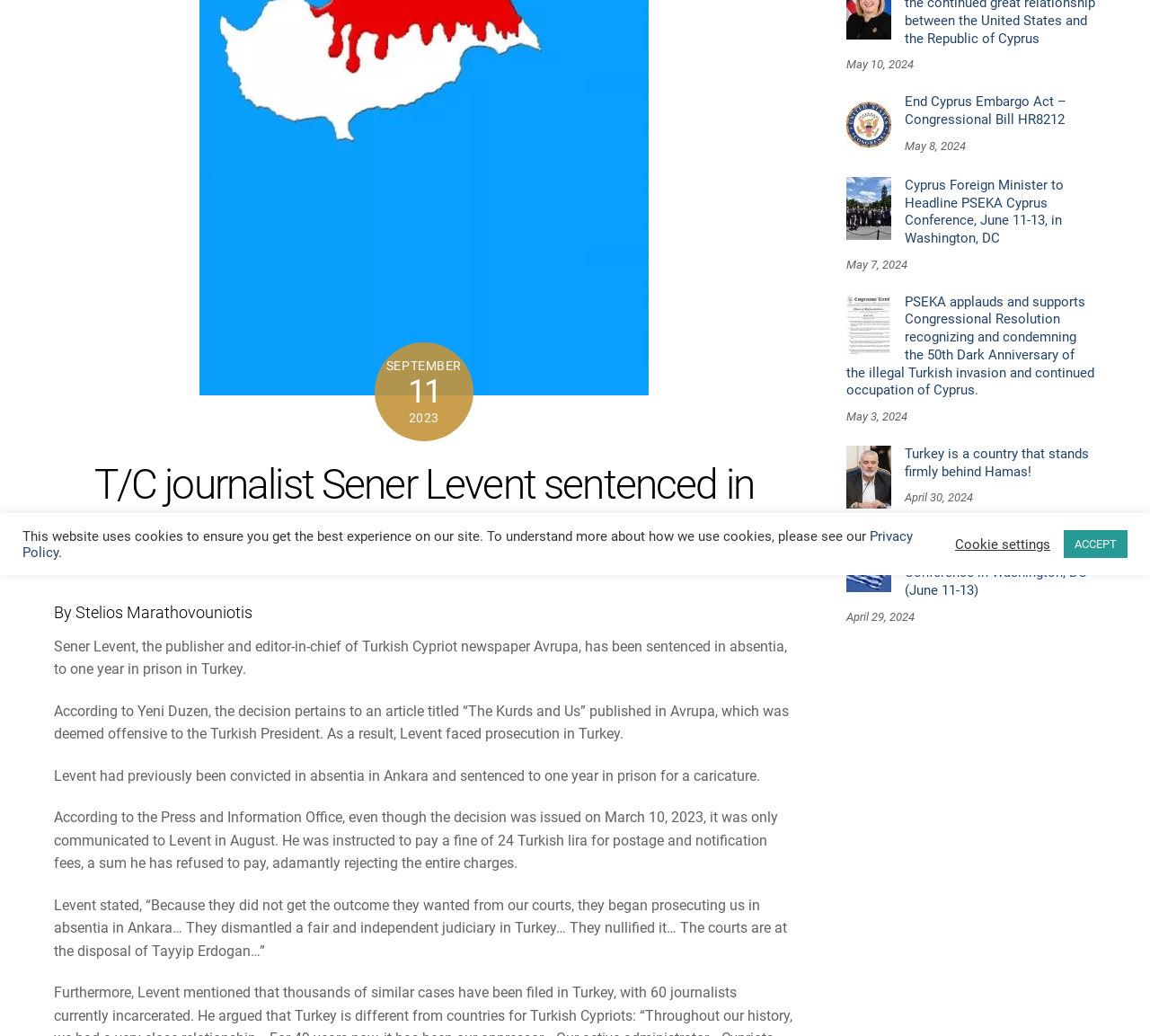Given the element description Privacy Policy, identify the bounding box coordinates for the UI element on the webpage screenshot. The format should be (top-left x, top-left y, bottom-right x, bottom-right y), with values between 0 and 1.

[0.02, 0.51, 0.794, 0.541]